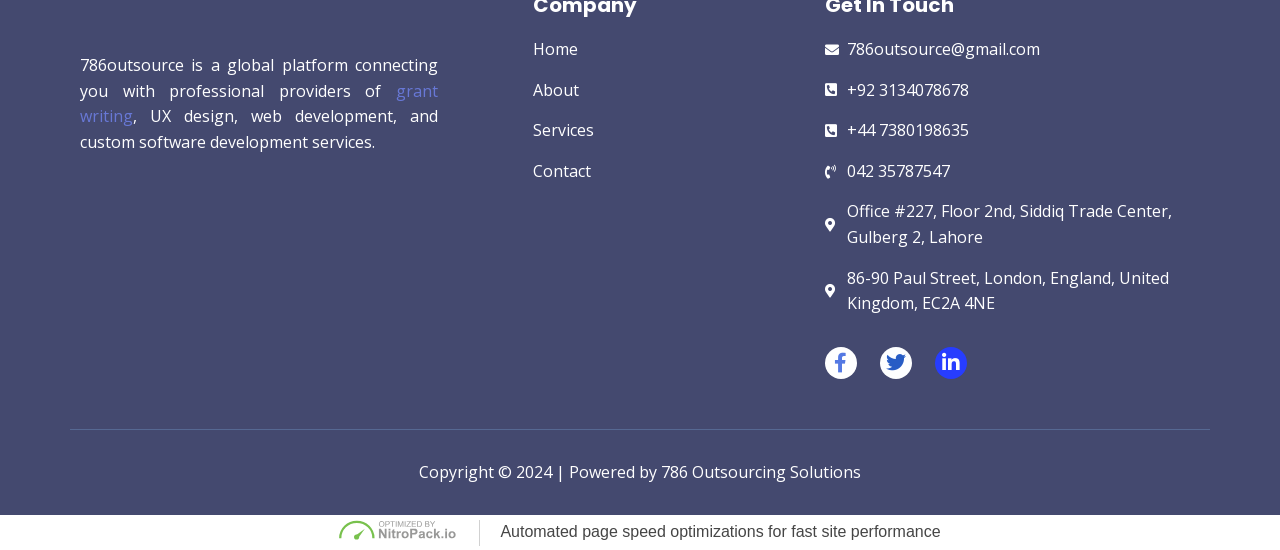Please specify the bounding box coordinates of the clickable region necessary for completing the following instruction: "Click on the 'Bio/Bib' link". The coordinates must consist of four float numbers between 0 and 1, i.e., [left, top, right, bottom].

None